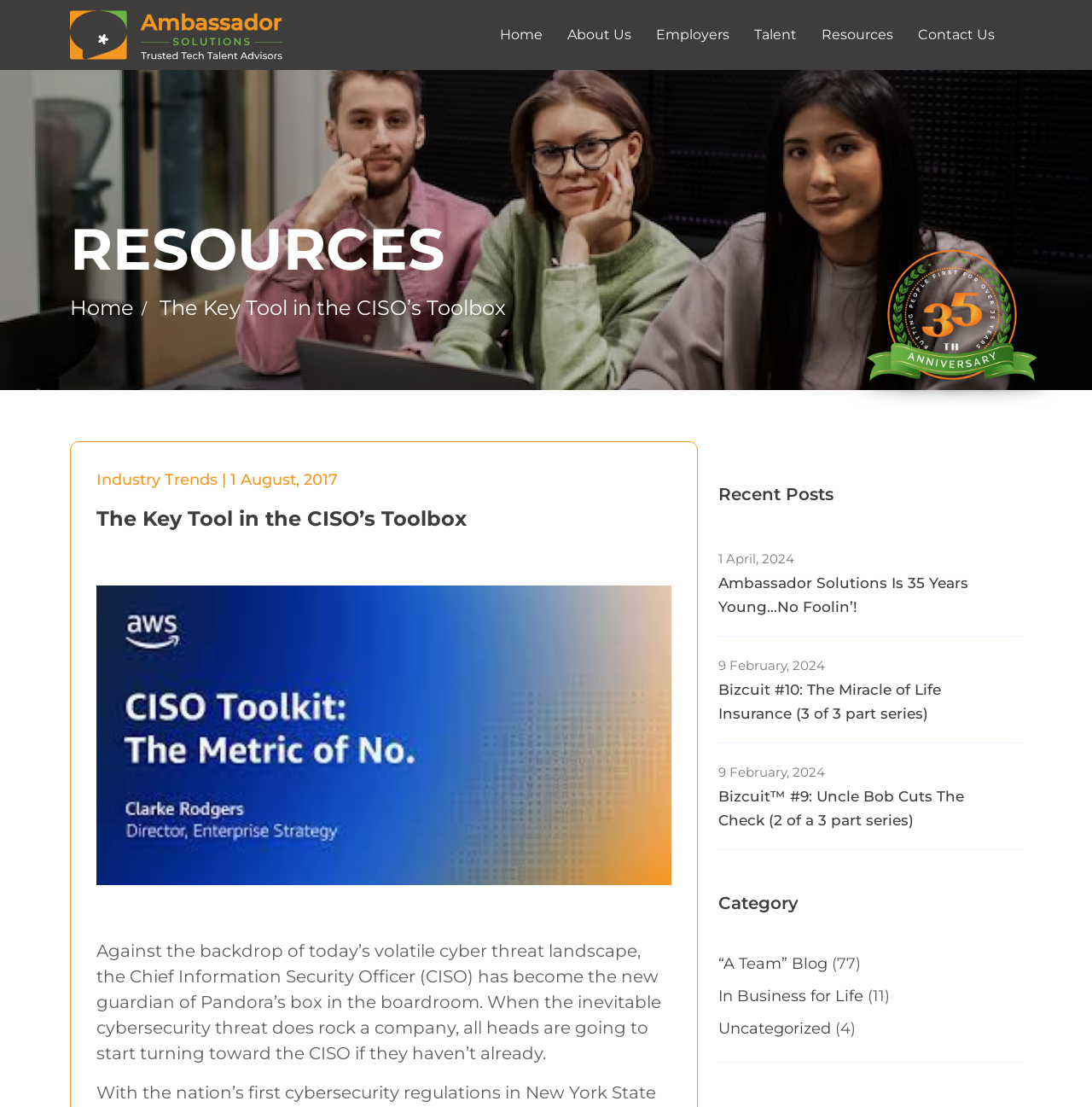Determine the bounding box coordinates for the area you should click to complete the following instruction: "View the Recent Posts".

[0.658, 0.437, 0.936, 0.456]